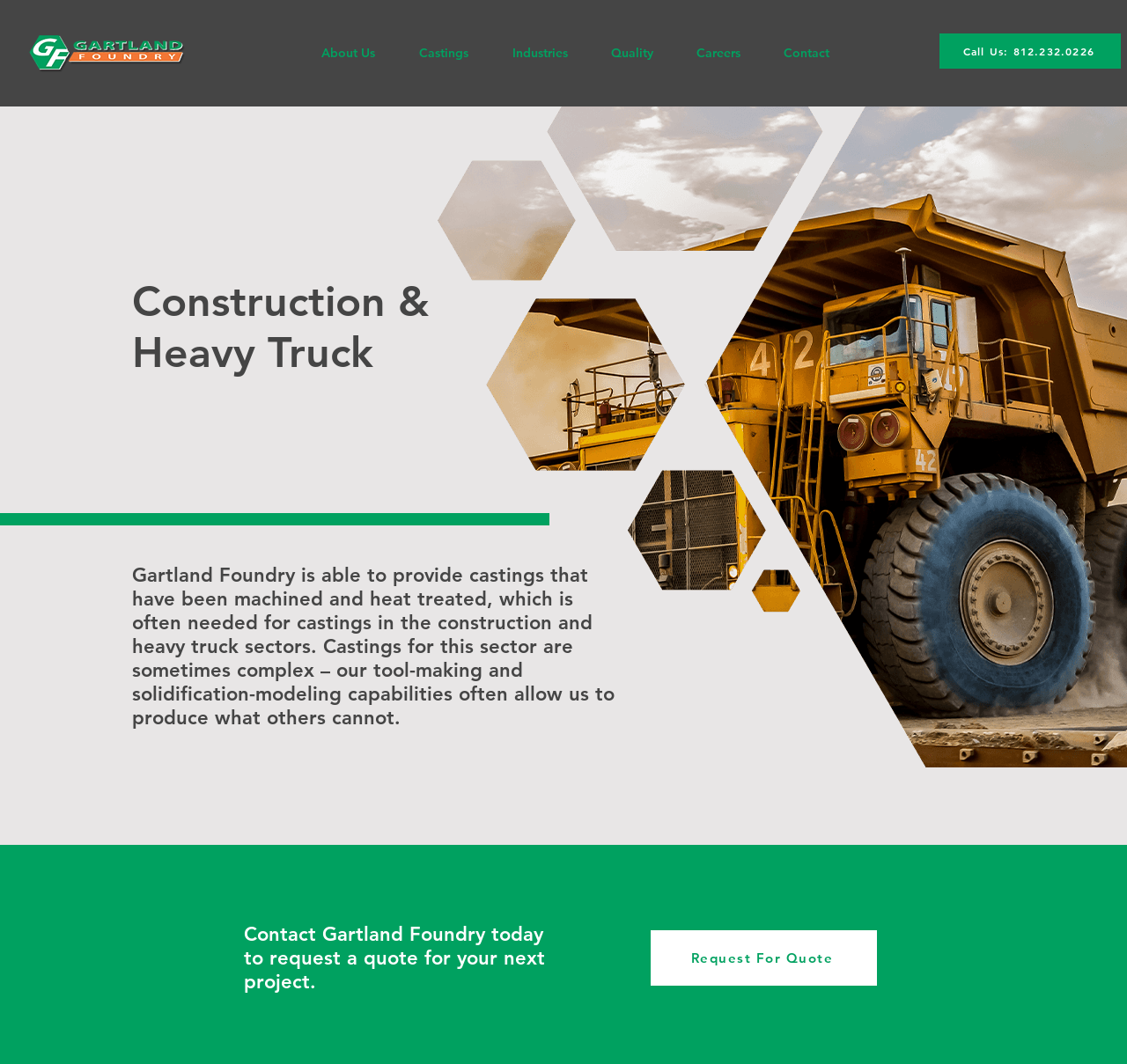Determine the bounding box coordinates for the area you should click to complete the following instruction: "Click the logo".

[0.025, 0.026, 0.166, 0.083]